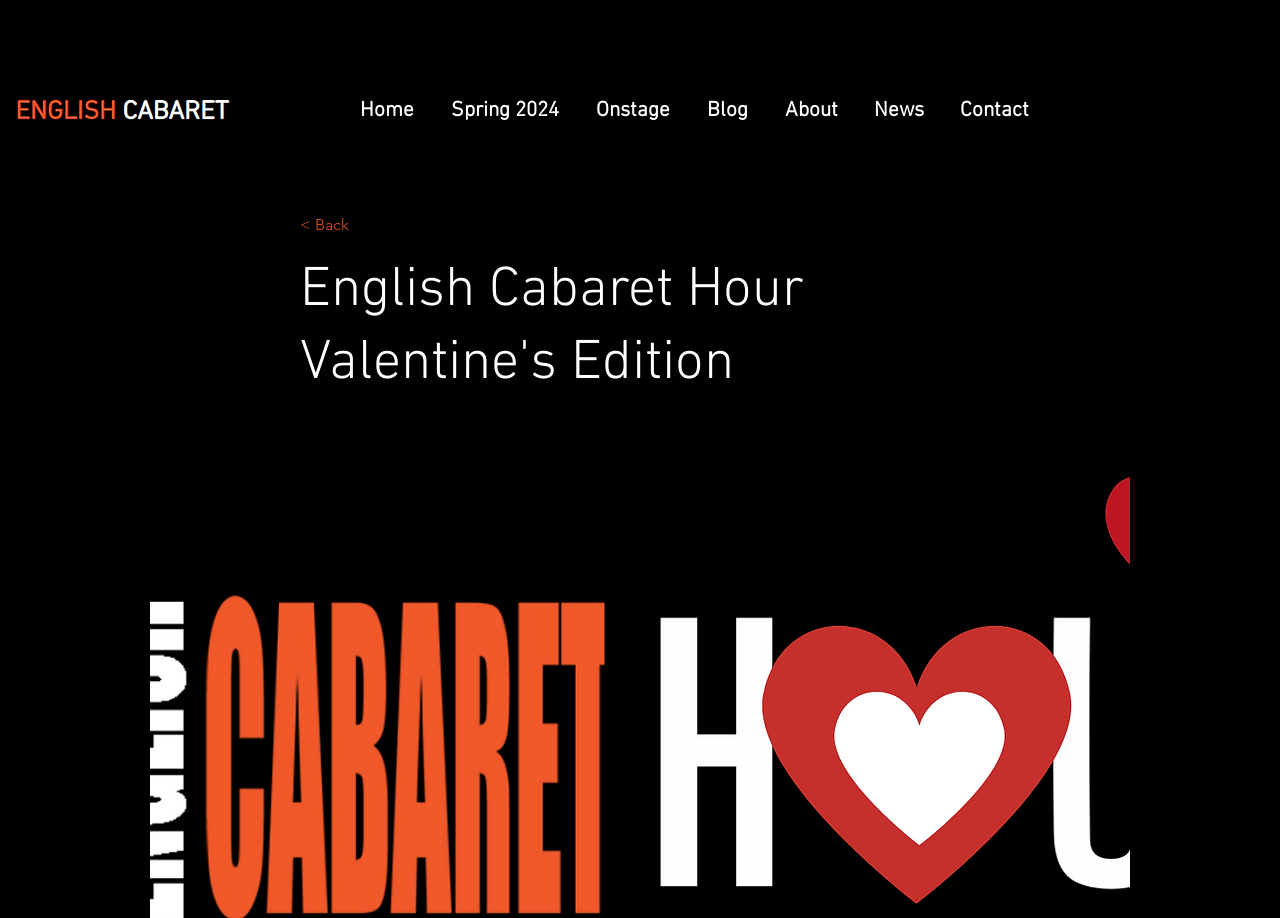Please identify the bounding box coordinates of where to click in order to follow the instruction: "contact us".

[0.736, 0.094, 0.818, 0.148]